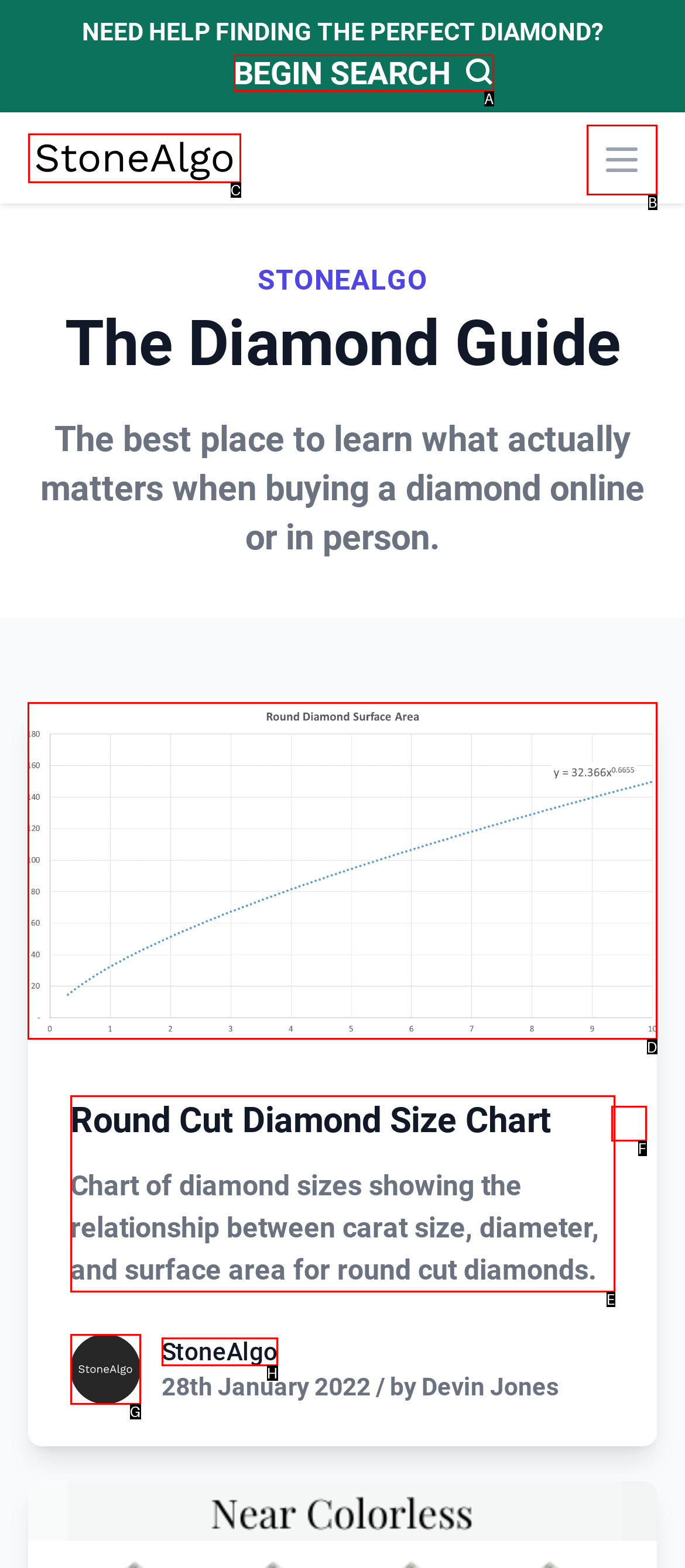Select the option I need to click to accomplish this task: Open the 'Round Cut Diamond Size Chart'
Provide the letter of the selected choice from the given options.

D